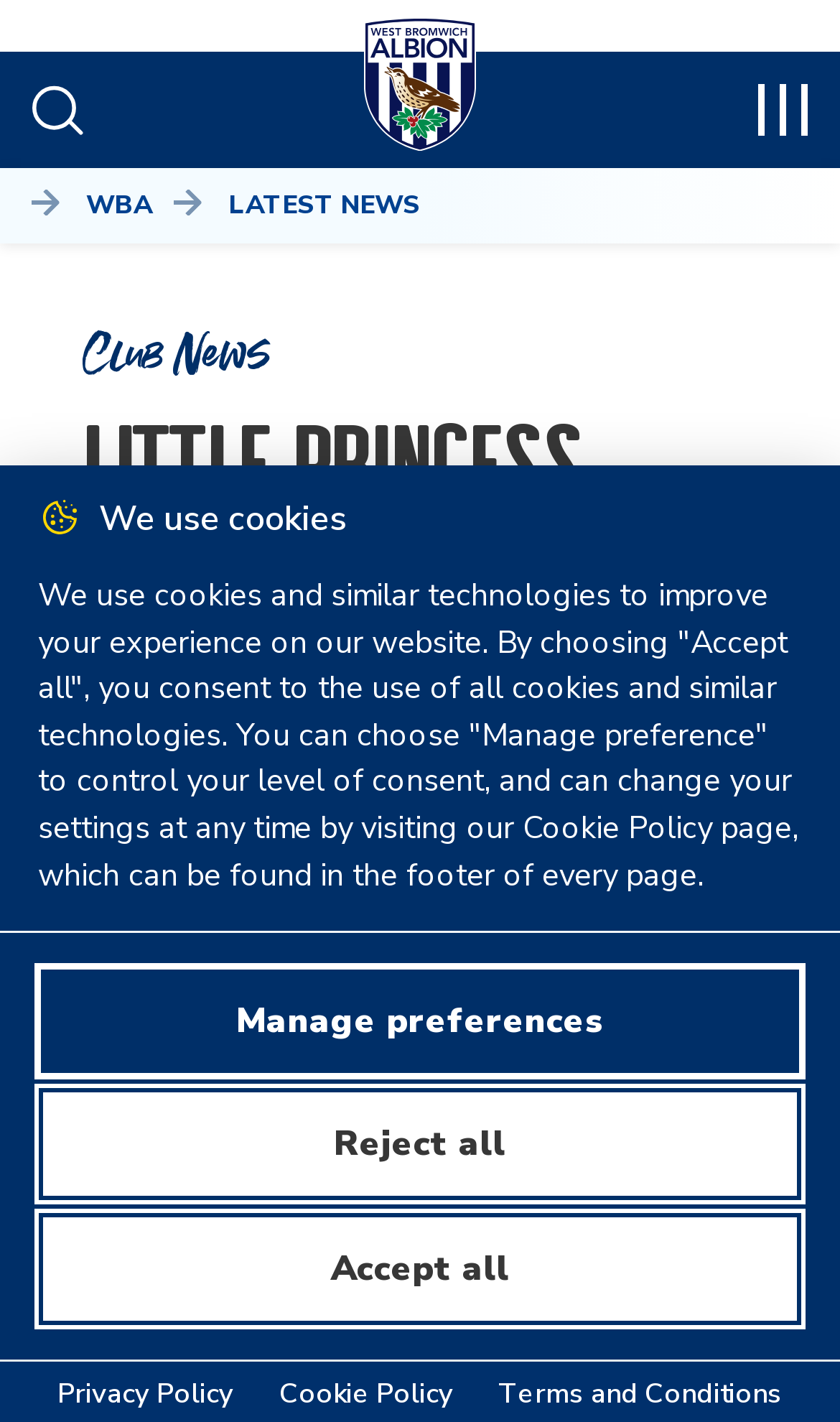Locate the bounding box coordinates of the element you need to click to accomplish the task described by this instruction: "View the latest news".

[0.19, 0.132, 0.5, 0.156]